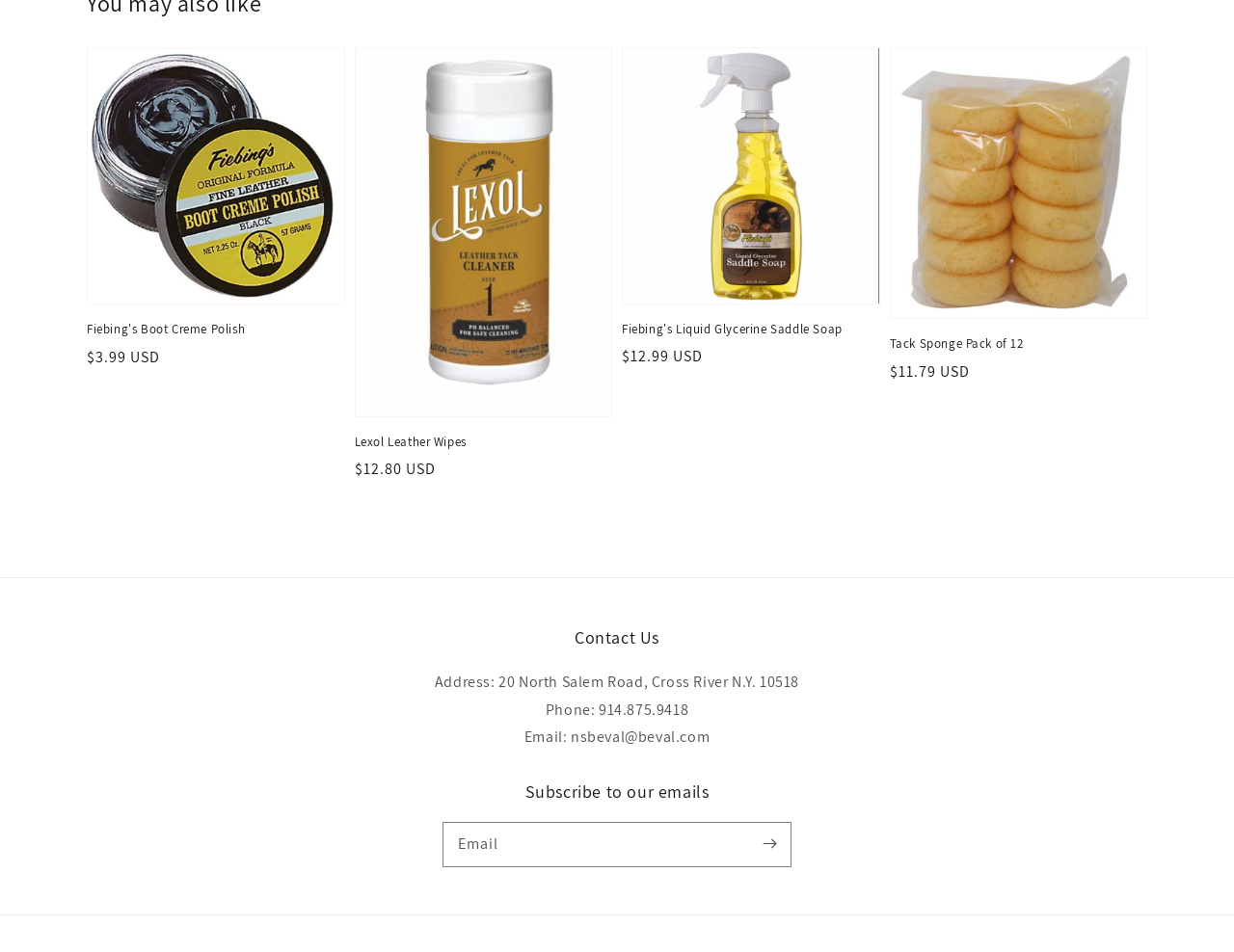Use the information in the screenshot to answer the question comprehensively: What is the product with the highest price?

I compared the prices of all the products listed on the webpage and found that Lexol Leather Wipes has the highest price of $12.80 USD.